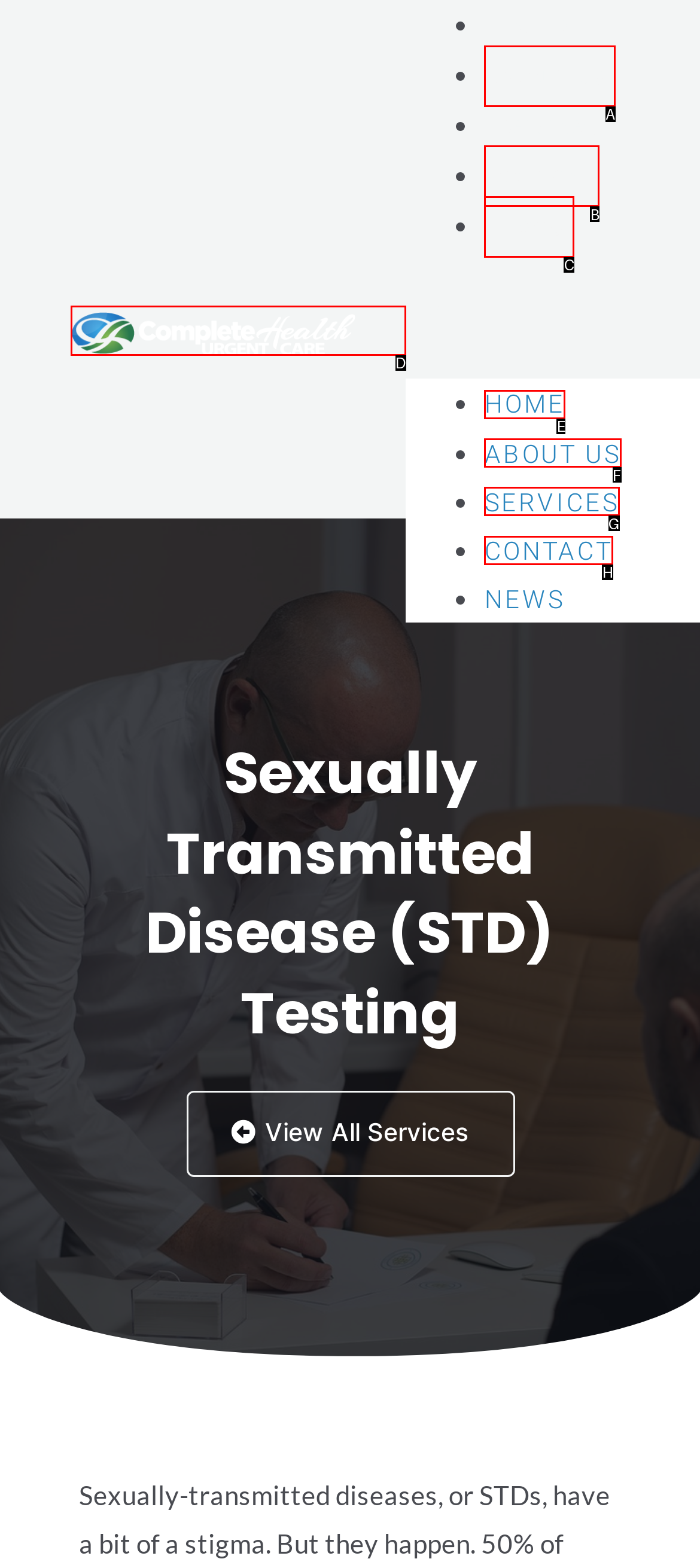Which option should I select to accomplish the task: Go to About Us? Respond with the corresponding letter from the given choices.

A